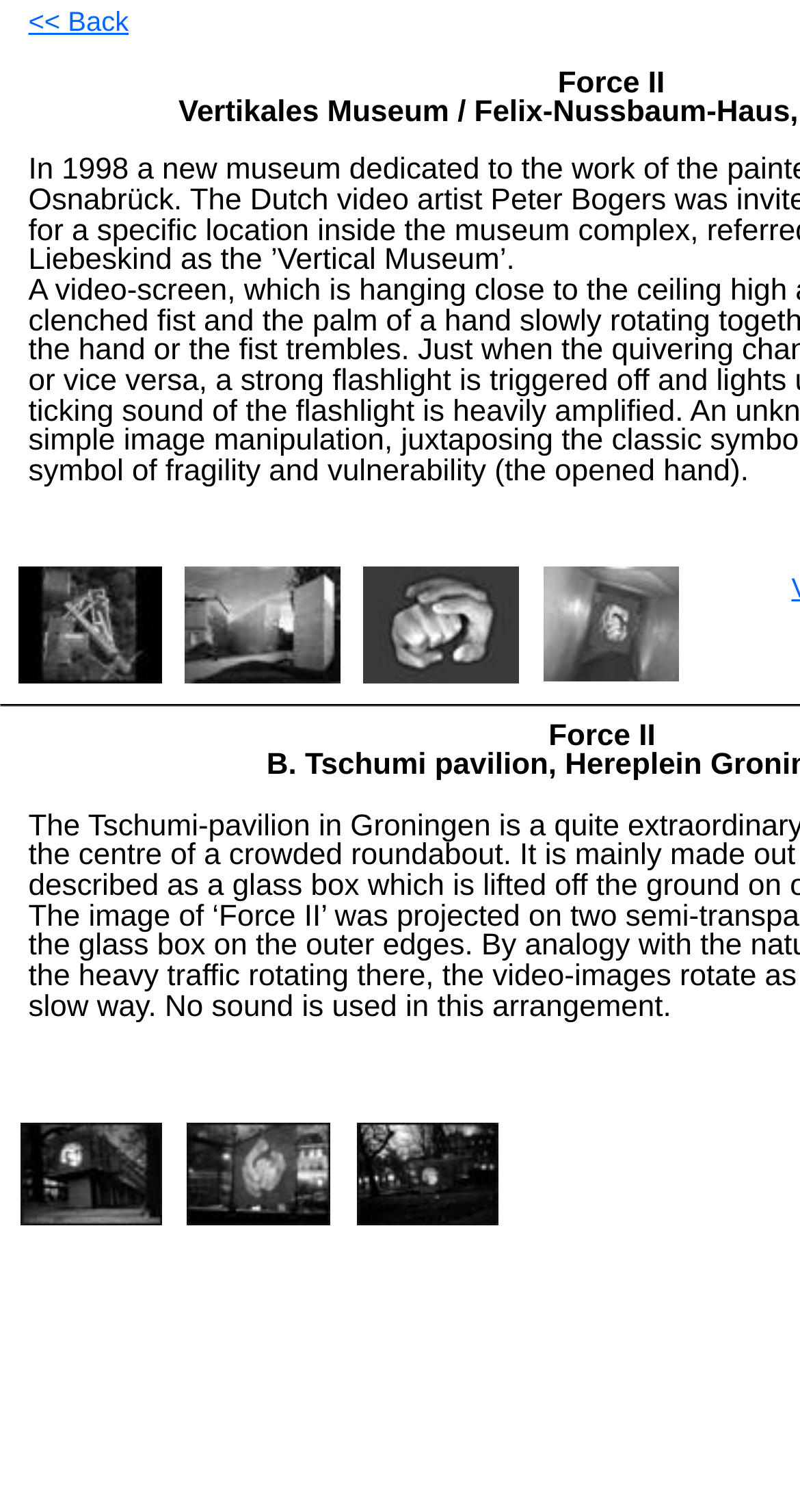Please answer the following question using a single word or phrase: How many links are there on the top?

4